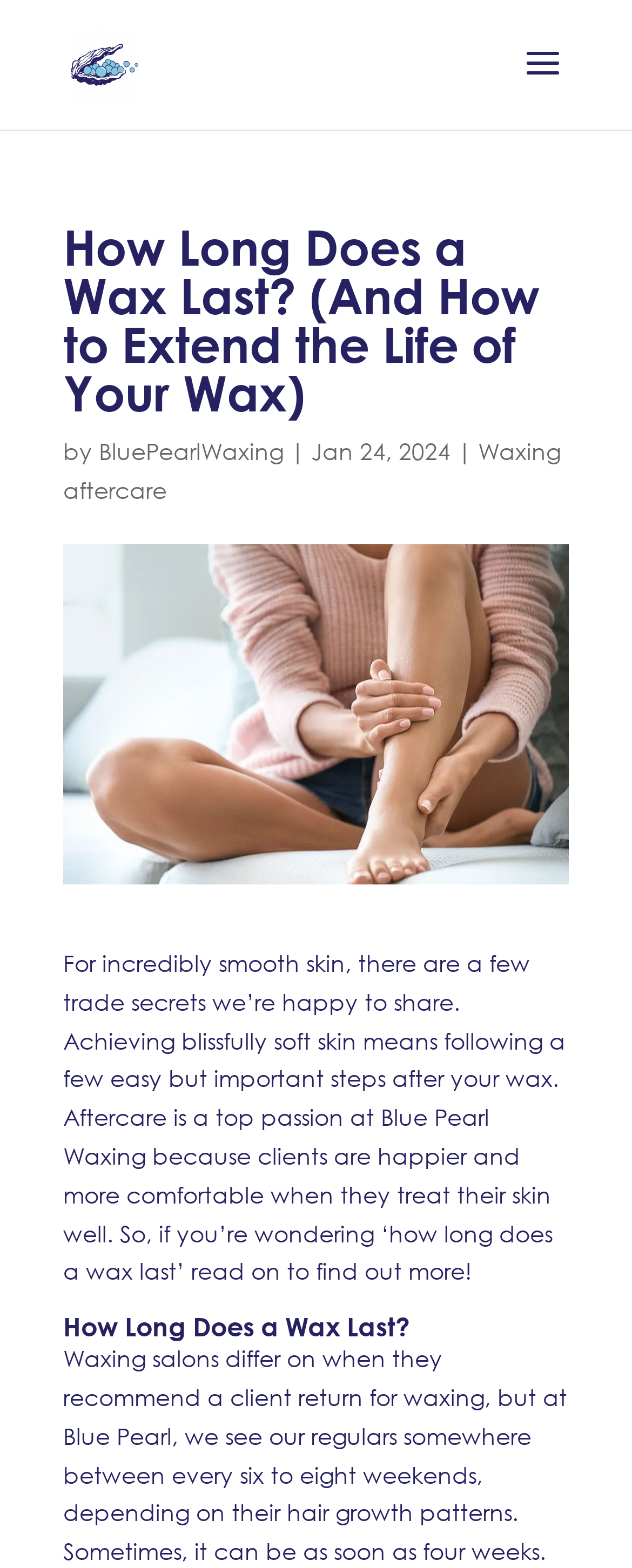Find and provide the bounding box coordinates for the UI element described with: "alt="Blue Pearl Waxing"".

[0.11, 0.03, 0.221, 0.048]